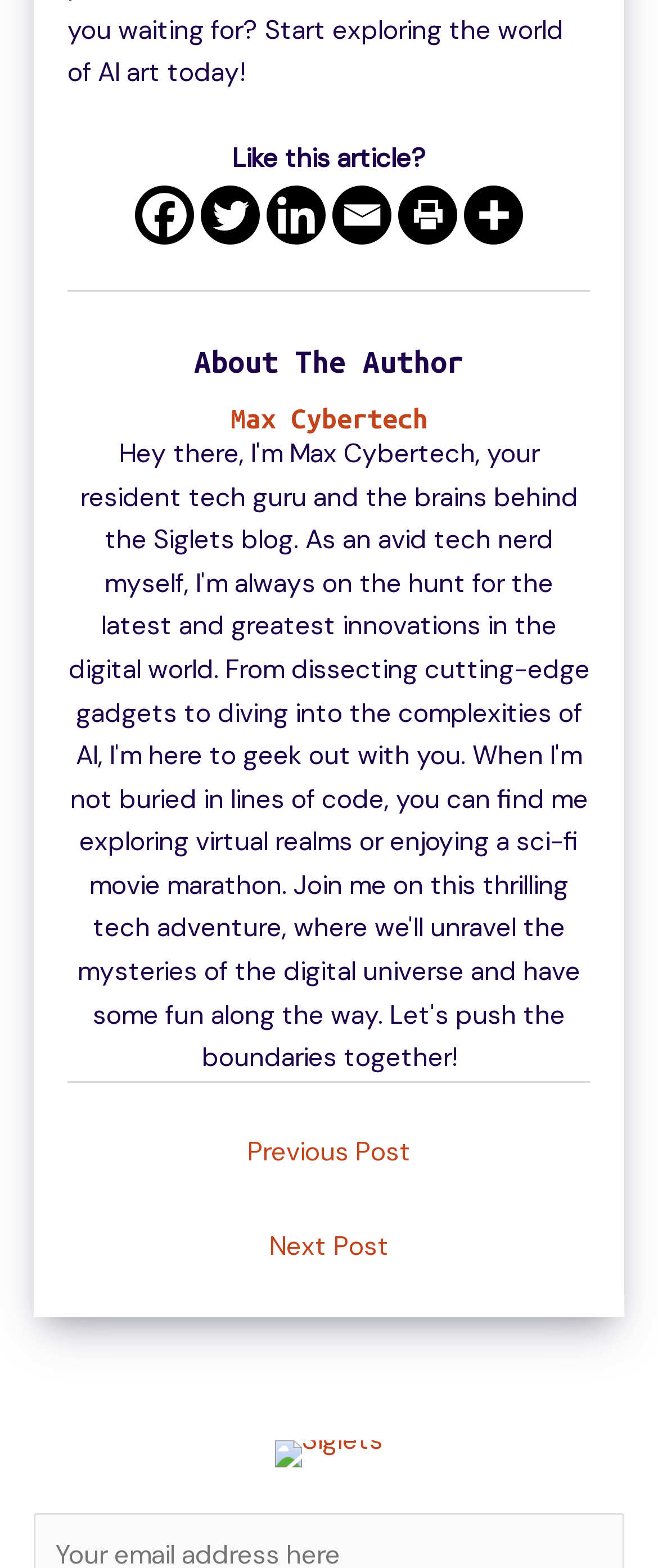Find the bounding box coordinates for the UI element whose description is: "Next Post →". The coordinates should be four float numbers between 0 and 1, in the format [left, top, right, bottom].

[0.122, 0.777, 0.878, 0.816]